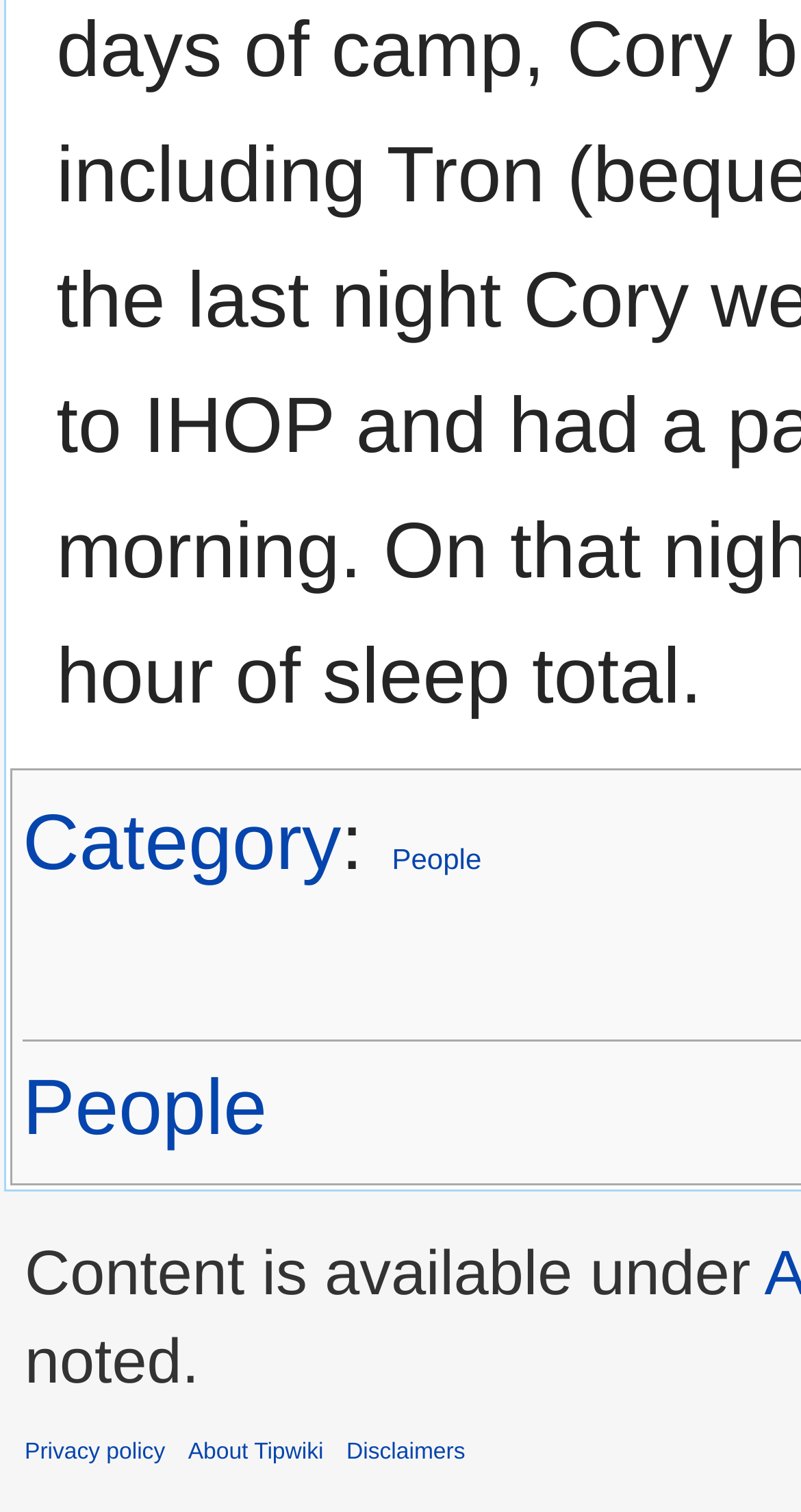Respond with a single word or phrase to the following question:
What is the first link on the page?

People